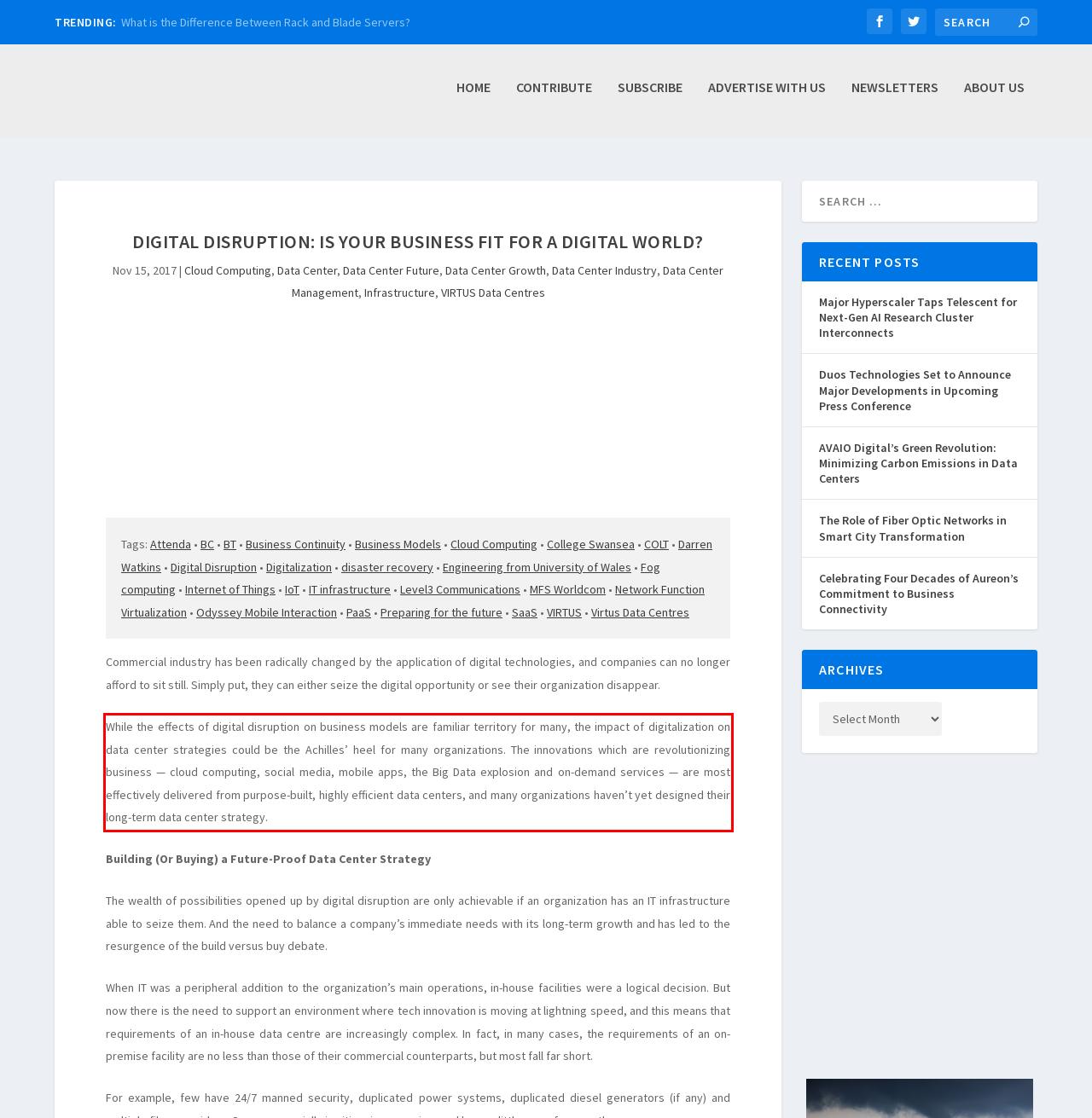Given a screenshot of a webpage with a red bounding box, extract the text content from the UI element inside the red bounding box.

While the effects of digital disruption on business models are familiar territory for many, the impact of digitalization on data center strategies could be the Achilles’ heel for many organizations. The innovations which are revolutionizing business — cloud computing, social media, mobile apps, the Big Data explosion and on-demand services — are most effectively delivered from purpose-built, highly efficient data centers, and many organizations haven’t yet designed their long-term data center strategy.